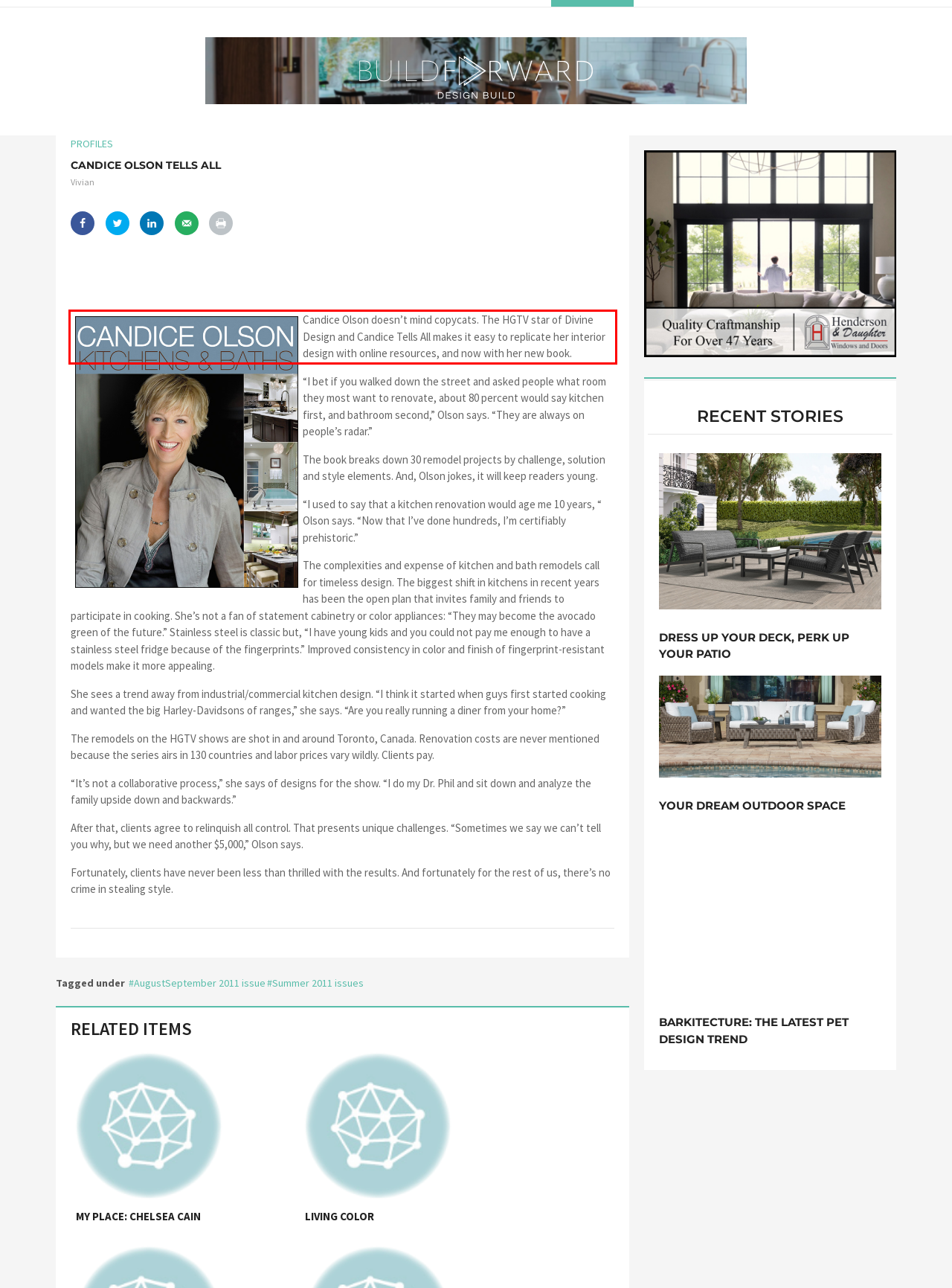The screenshot provided shows a webpage with a red bounding box. Apply OCR to the text within this red bounding box and provide the extracted content.

Candice Olson doesn’t mind copycats. The HGTV star of Divine Design and Candice Tells All makes it easy to replicate her interior design with online resources, and now with her new book.